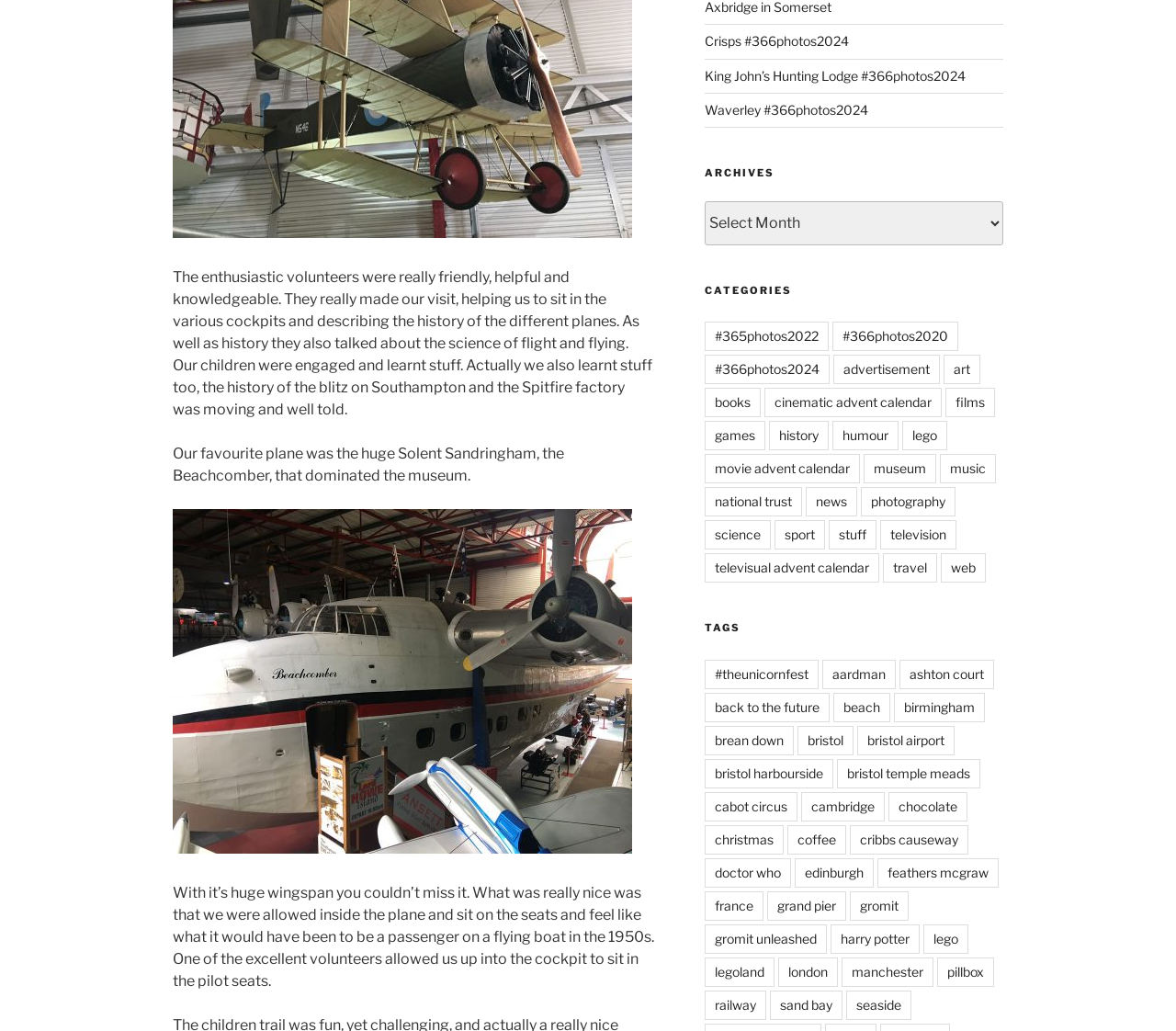Please answer the following question using a single word or phrase: 
What is the type of calendar mentioned in the webpage?

advent calendar